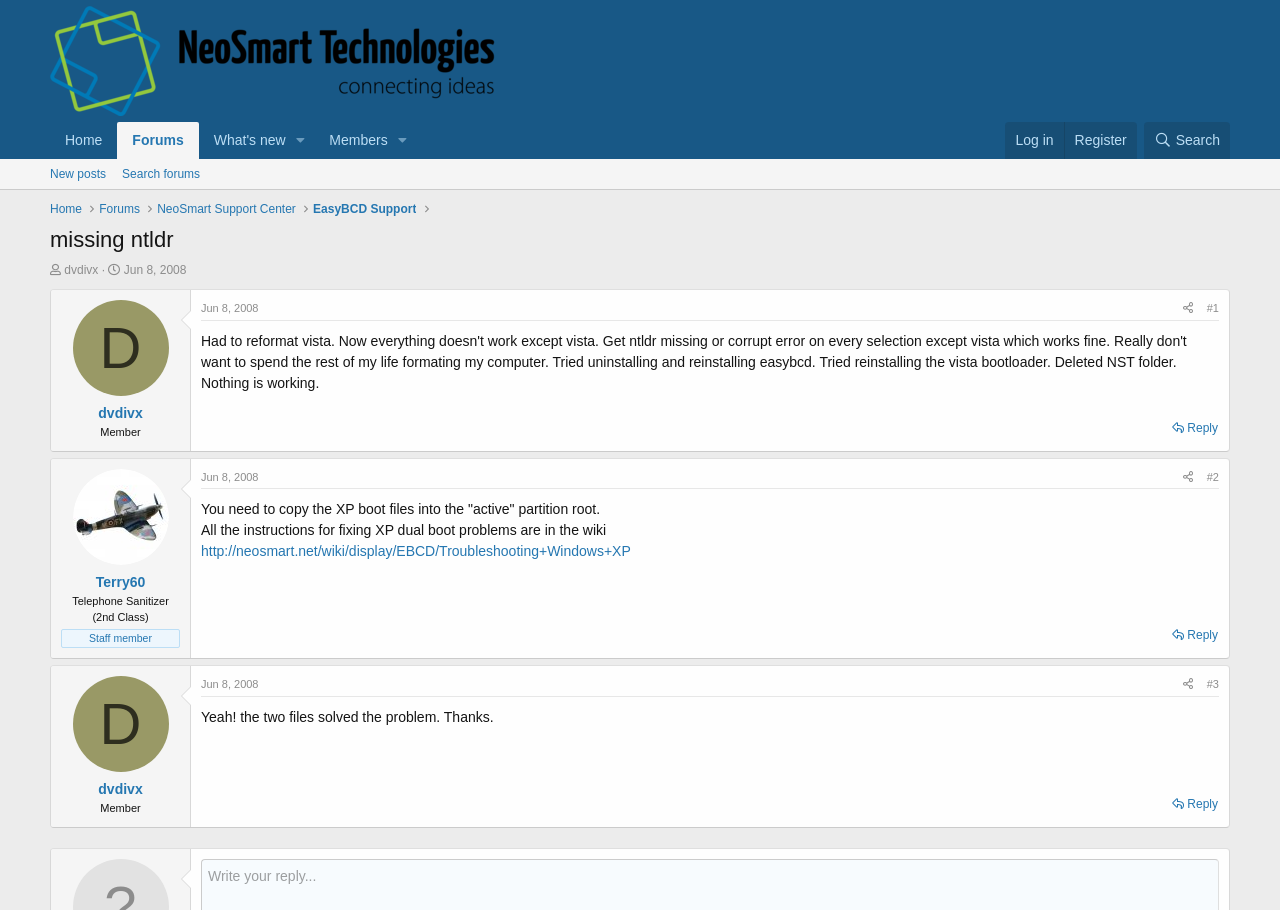Please answer the following question using a single word or phrase: 
What is the name of the forum?

NeoSmart Forums